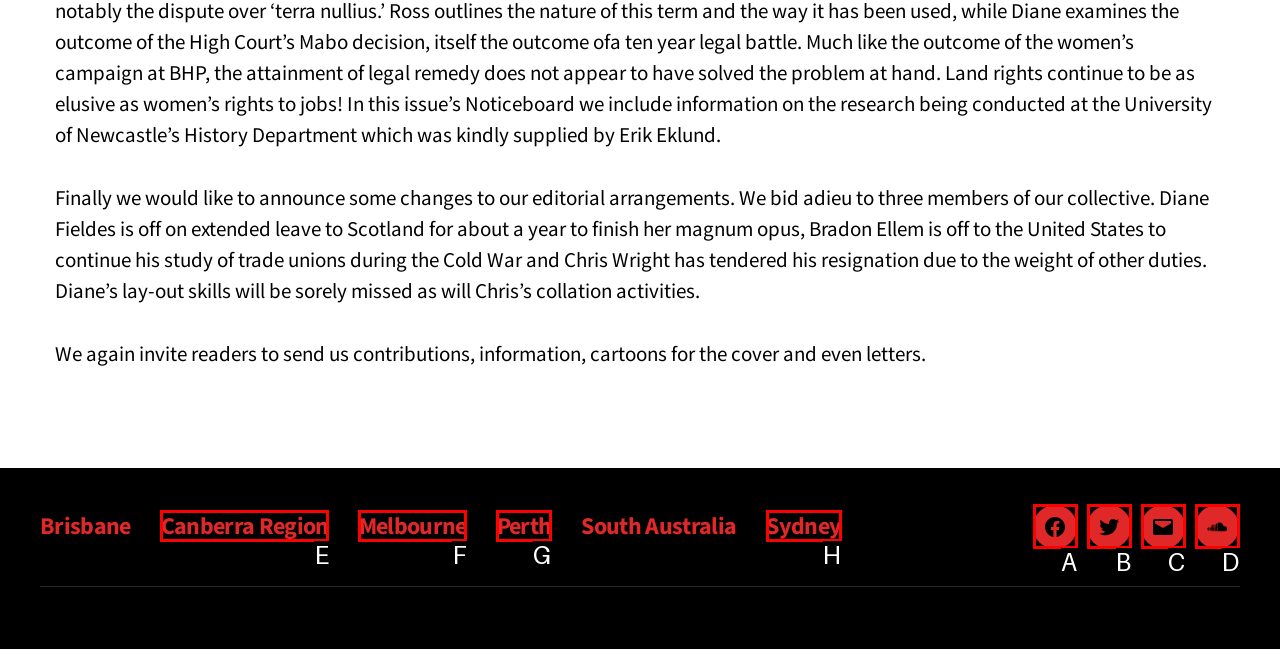Select the HTML element that matches the description: Business Funding
Respond with the letter of the correct choice from the given options directly.

None